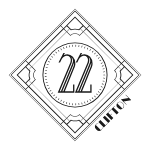Based on the image, give a detailed response to the question: What font style is used for the number '22'?

The number '22' is showcased in an elegant, stylized font, which suggests a high-end or luxurious brand identity, possibly associated with quality products or services.